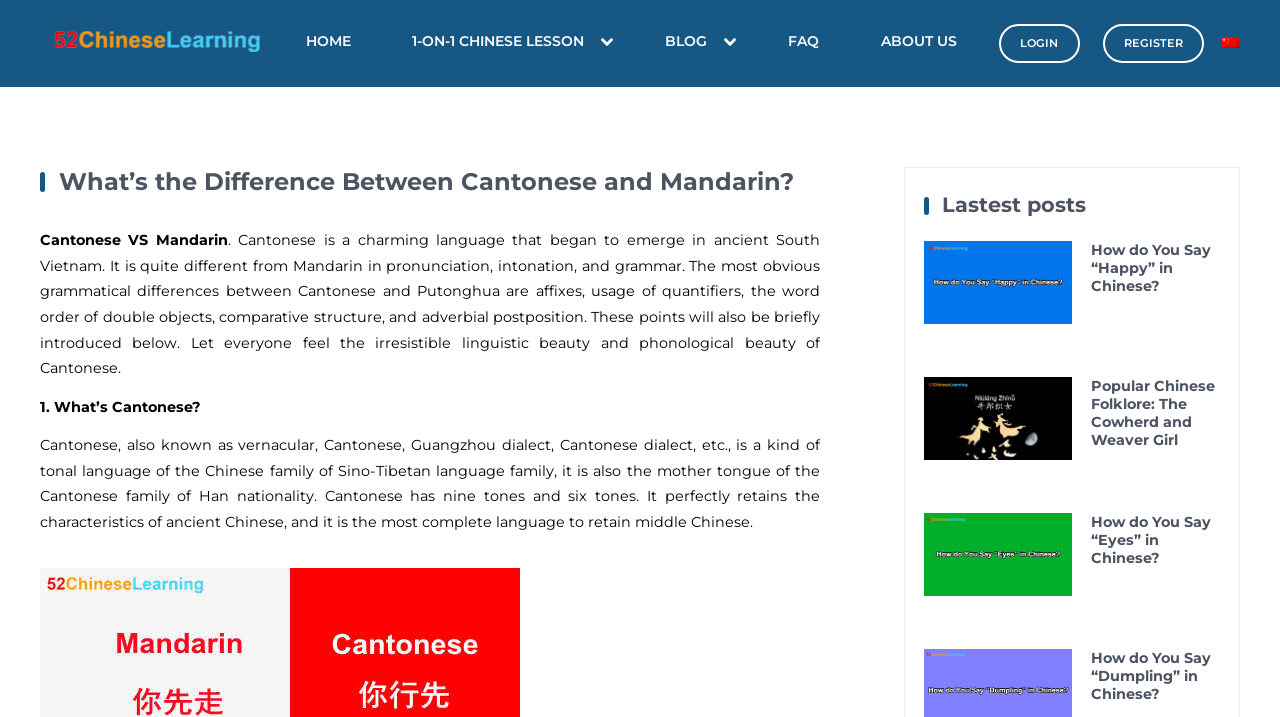Locate the bounding box coordinates of the clickable area needed to fulfill the instruction: "Learn about the latest posts".

[0.722, 0.268, 0.953, 0.303]